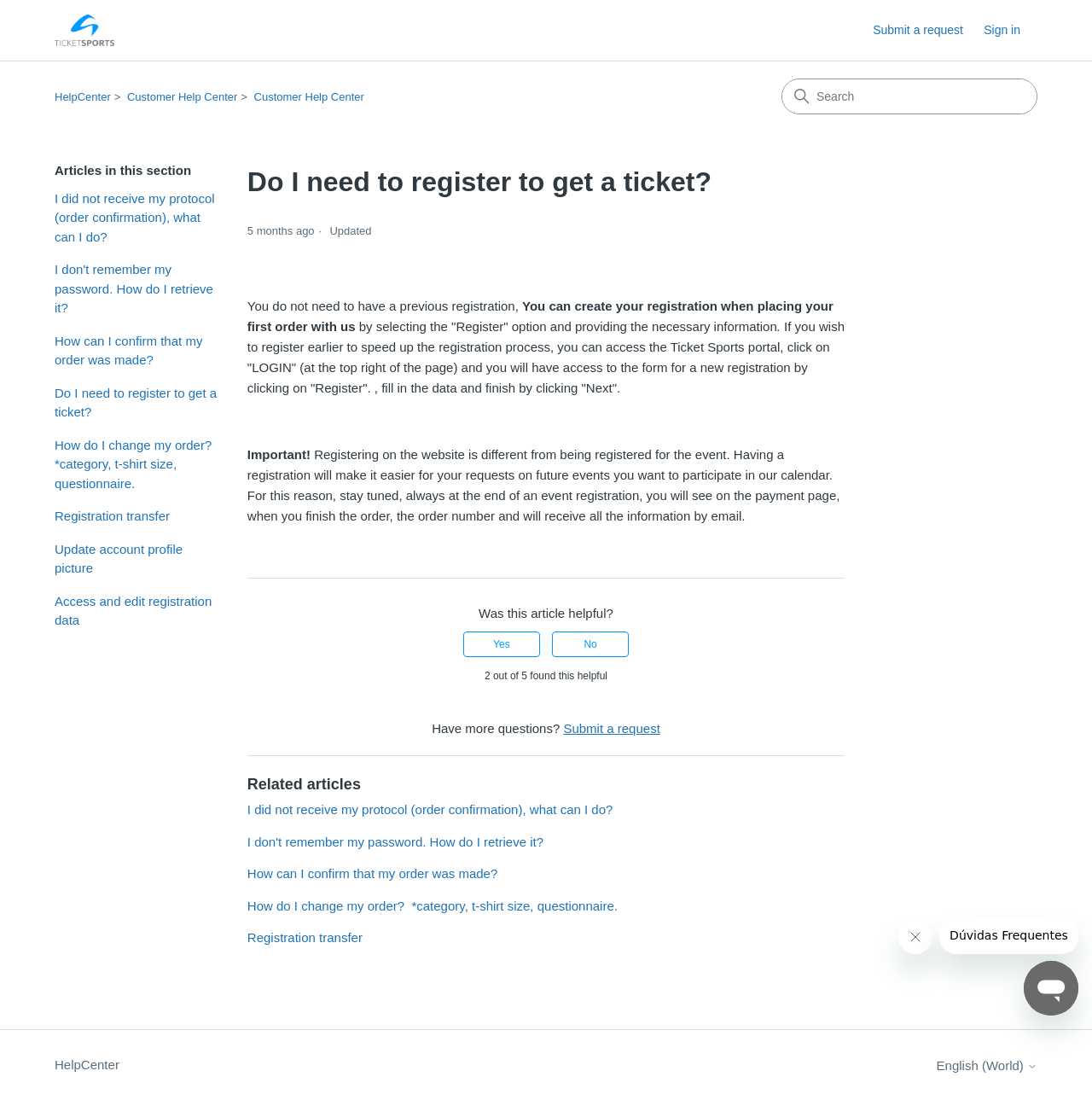Please predict the bounding box coordinates (top-left x, top-left y, bottom-right x, bottom-right y) for the UI element in the screenshot that fits the description: Access and edit registration data

[0.05, 0.538, 0.203, 0.573]